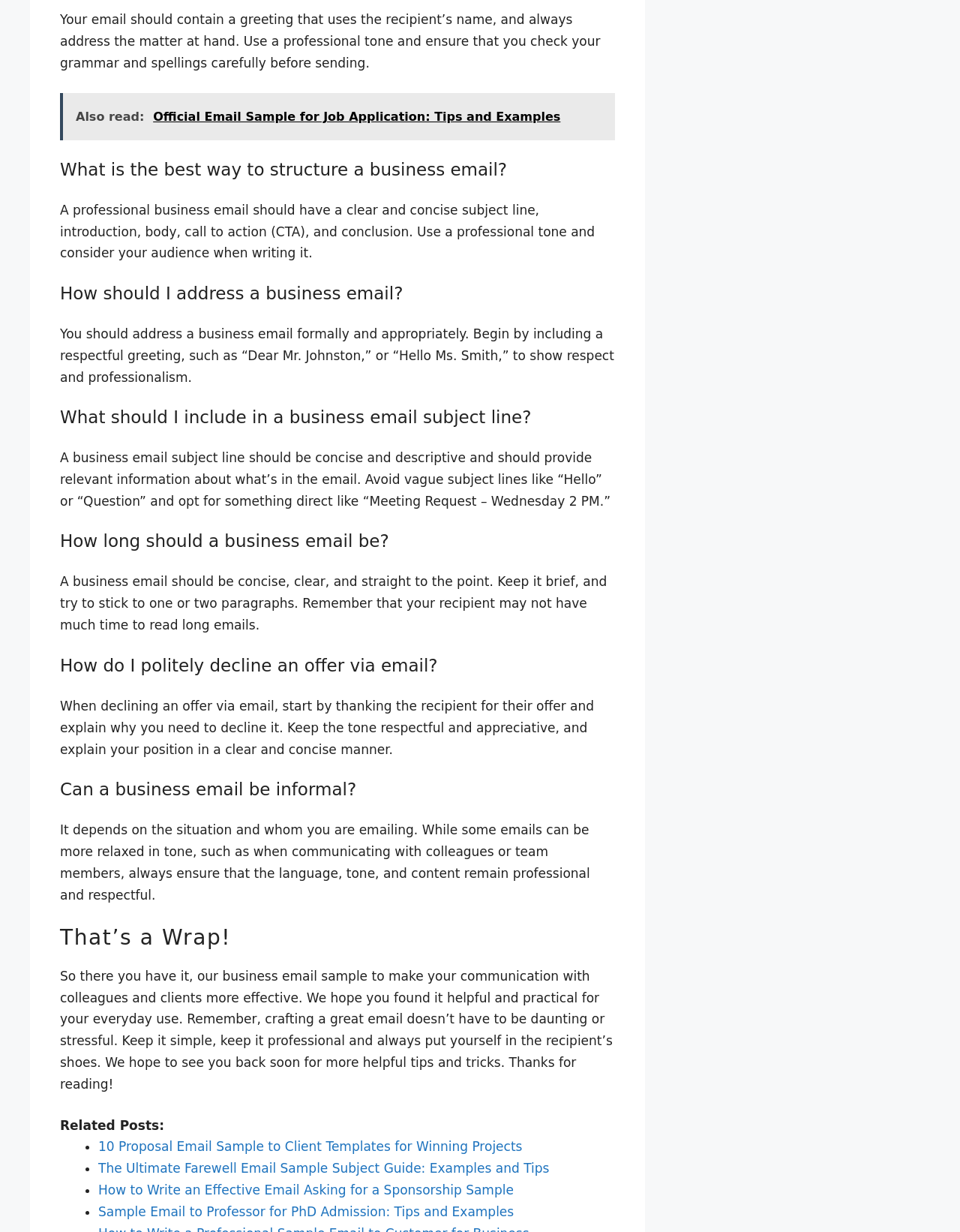Please provide a comprehensive response to the question below by analyzing the image: 
How should a business email be addressed?

The webpage advises that a business email should be addressed formally and appropriately, starting with a respectful greeting such as 'Dear Mr. Johnston' or 'Hello Ms. Smith' to show respect and professionalism. This is mentioned in the section 'How should I address a business email?' which emphasizes the importance of using a formal tone.